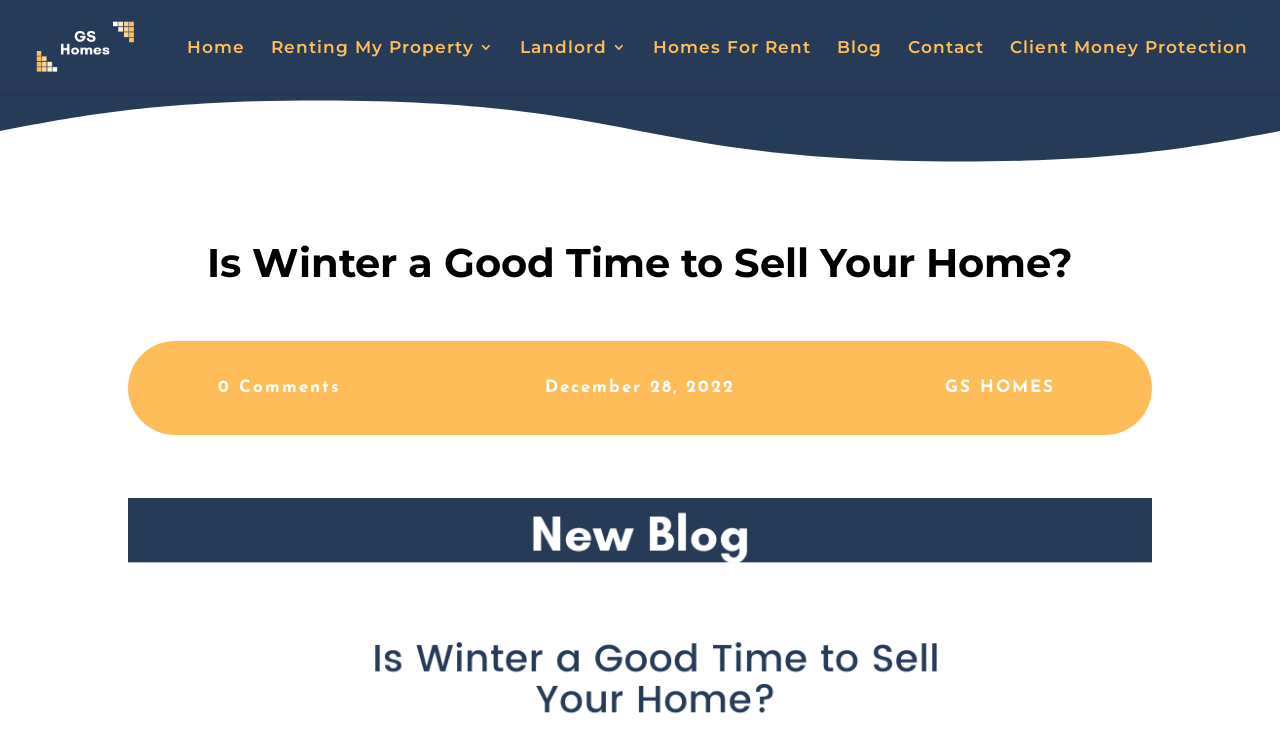Given the element description GS HOMES, specify the bounding box coordinates of the corresponding UI element in the format (top-left x, top-left y, bottom-right x, bottom-right y). All values must be between 0 and 1.

[0.738, 0.507, 0.824, 0.529]